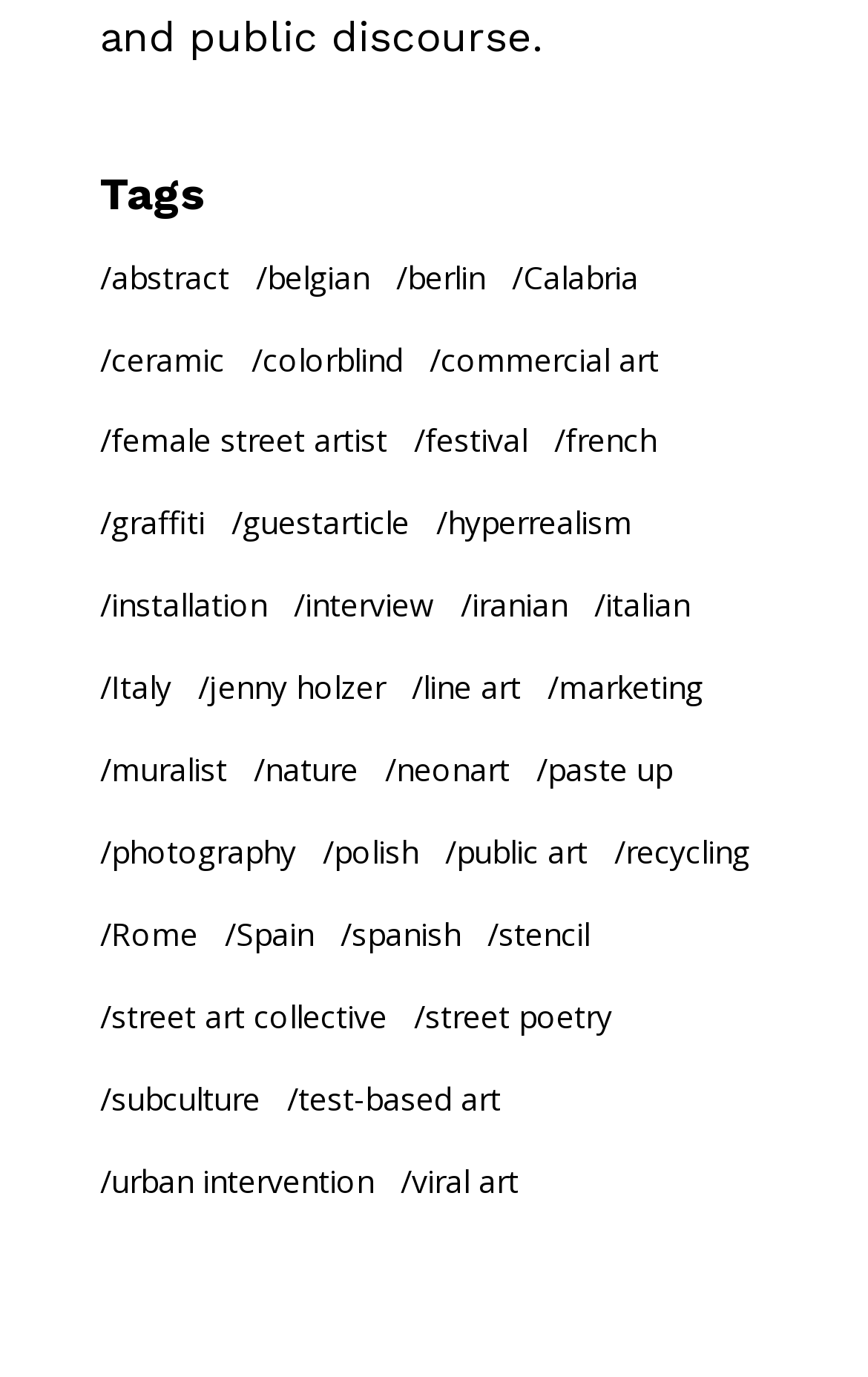Find the bounding box coordinates of the element to click in order to complete the given instruction: "View 'female street artist' items."

[0.115, 0.293, 0.446, 0.348]